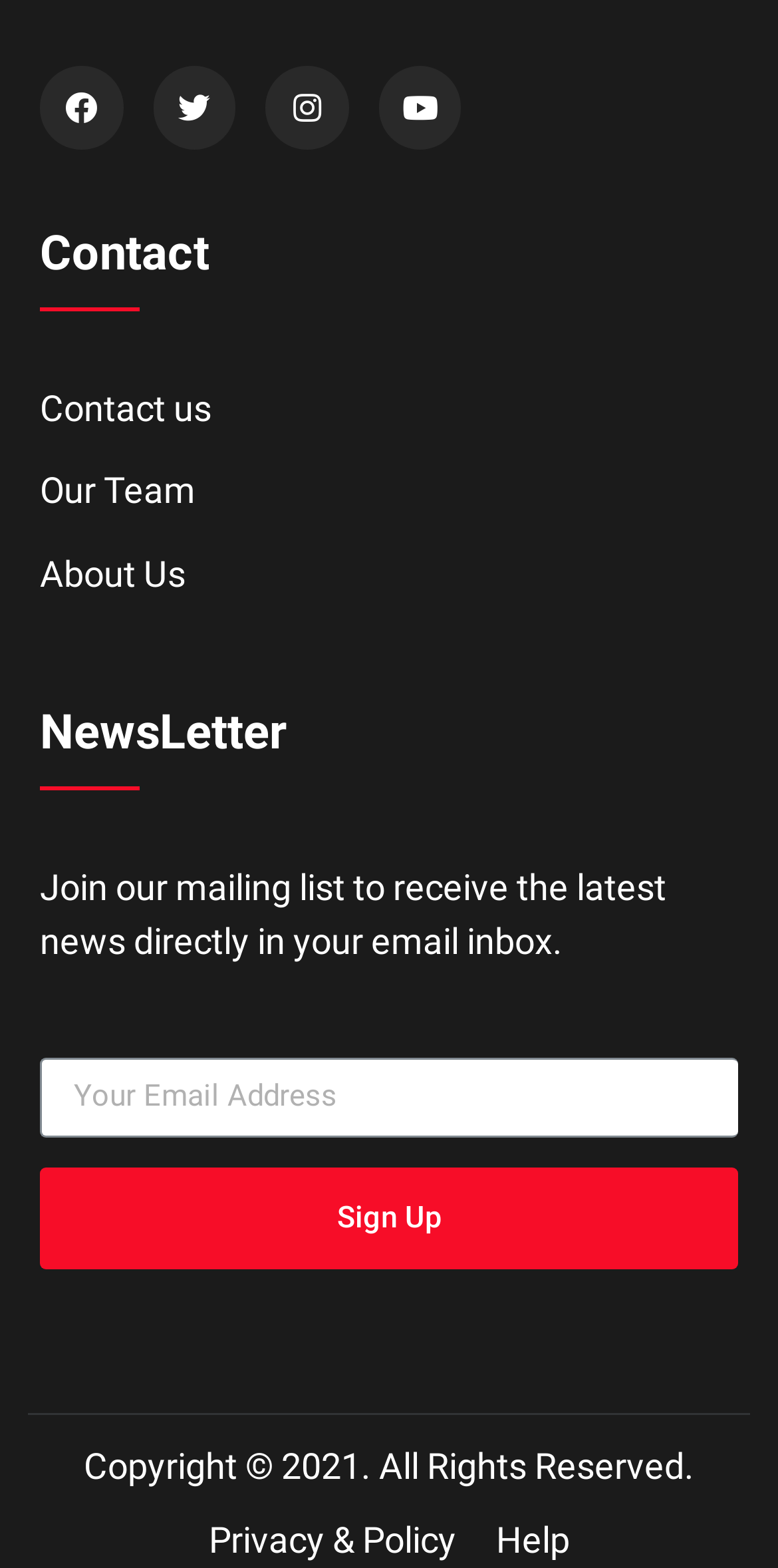Provide a single word or phrase answer to the question: 
What is the purpose of the textbox?

Enter email address